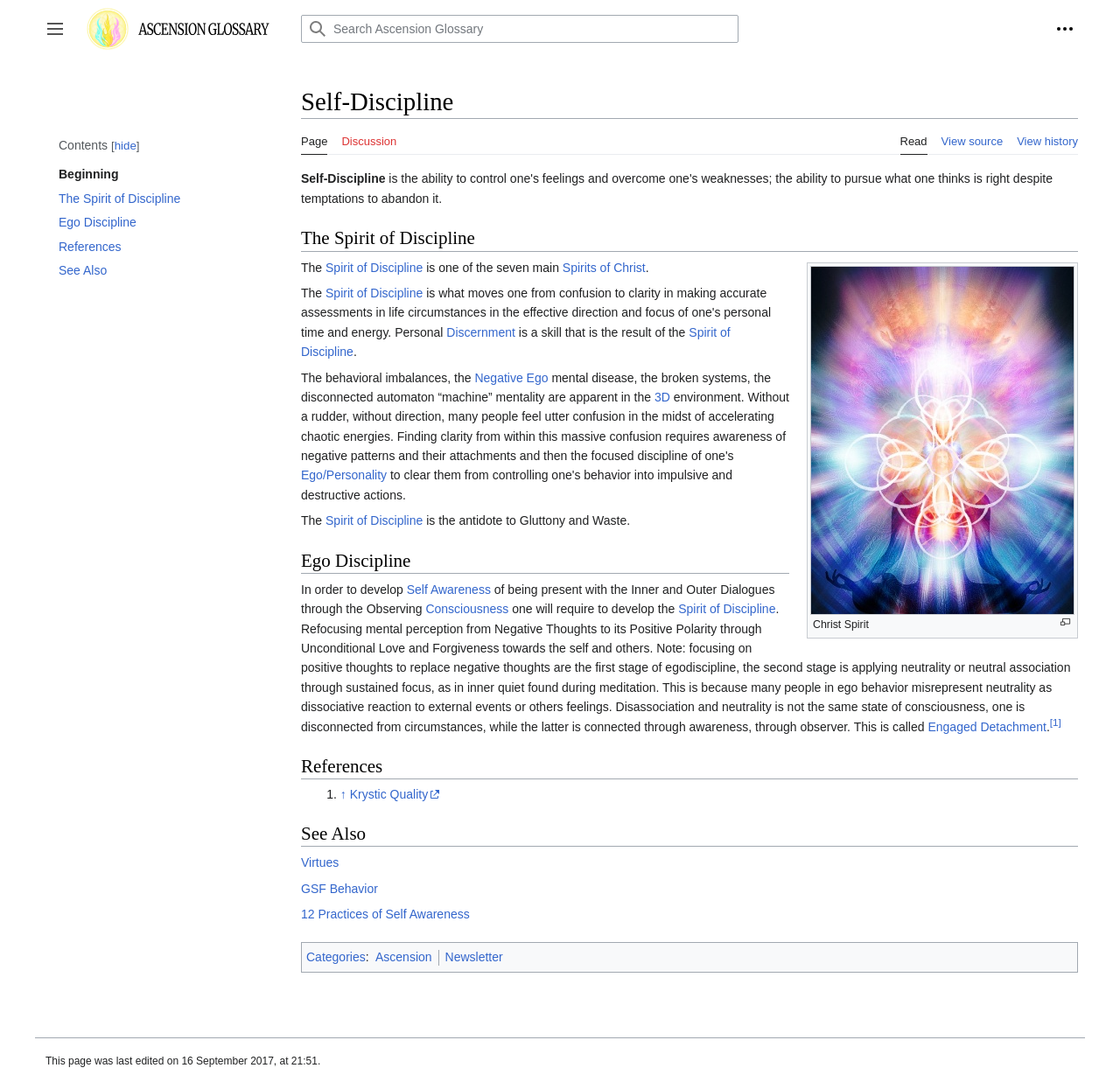What is the last edited date of the webpage?
Identify the answer in the screenshot and reply with a single word or phrase.

16 September 2017